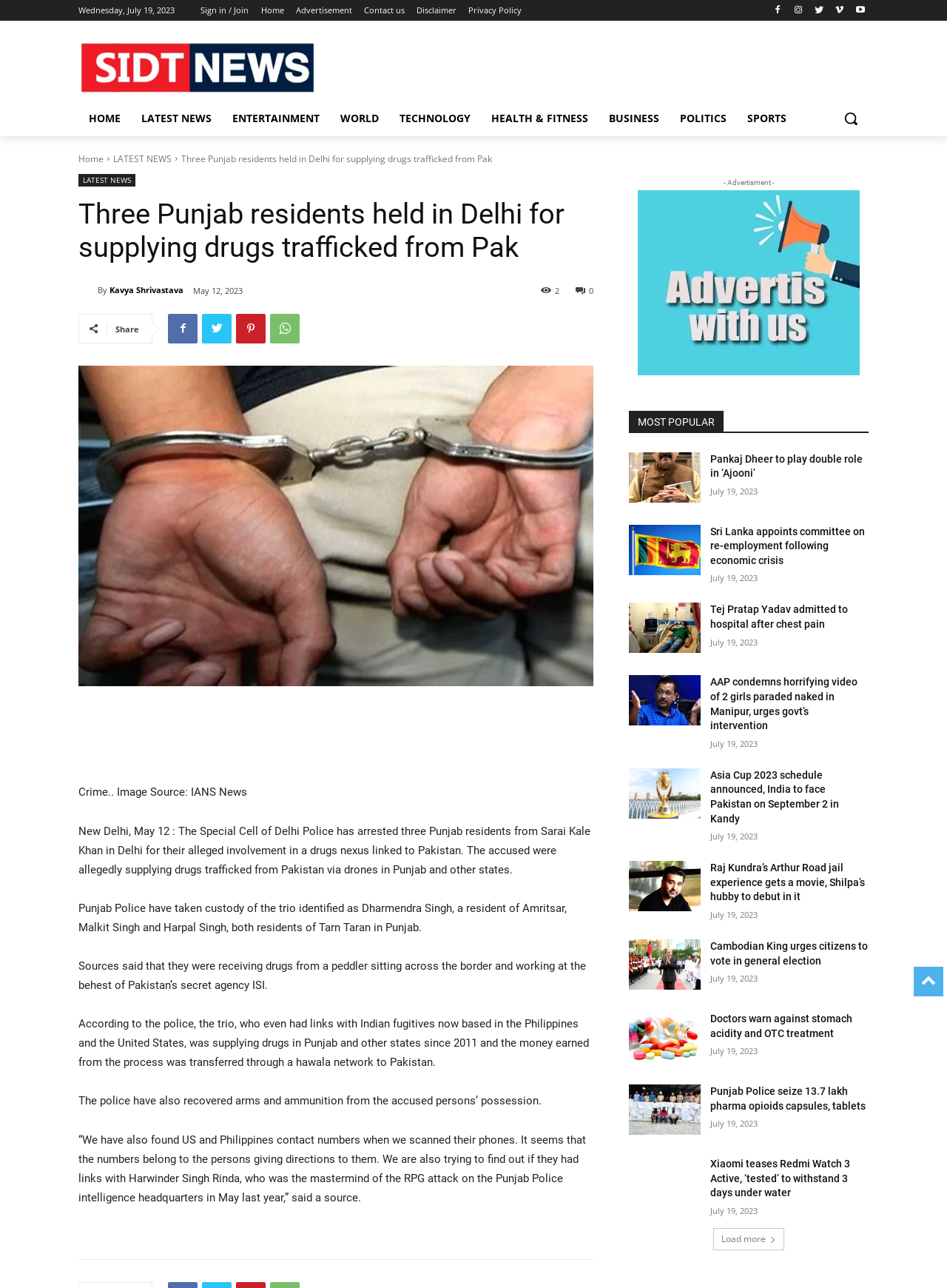What is the name of the secret agency mentioned in the article?
Use the information from the screenshot to give a comprehensive response to the question.

I found the name of the secret agency mentioned in the article by reading the text 'Sources said that they were receiving drugs from a peddler sitting across the border and working at the behest of Pakistan’s secret agency ISI.' in the article content.